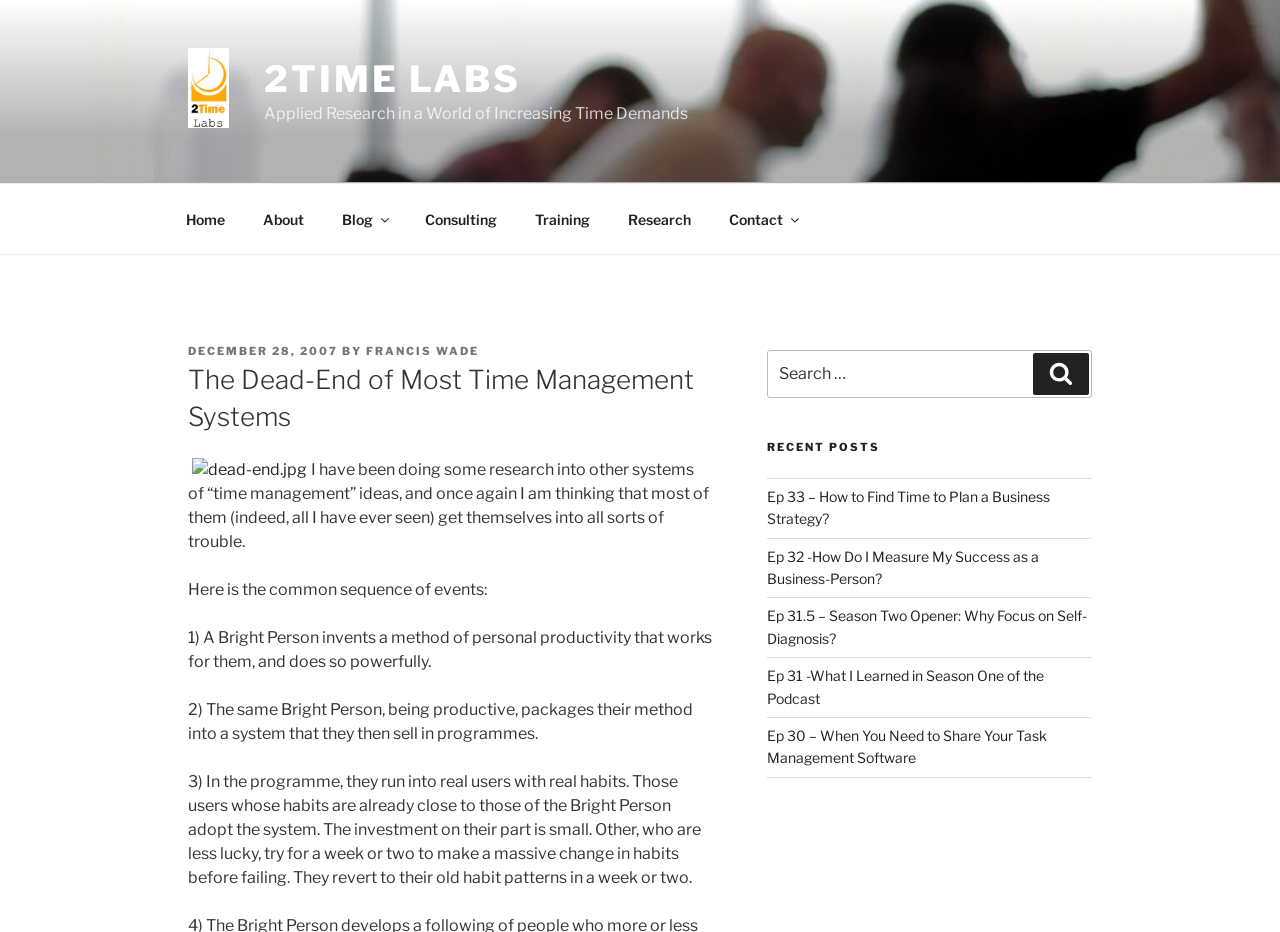Please locate the bounding box coordinates of the element that should be clicked to achieve the given instruction: "Check the 'RECENT POSTS' section".

[0.599, 0.473, 0.853, 0.489]